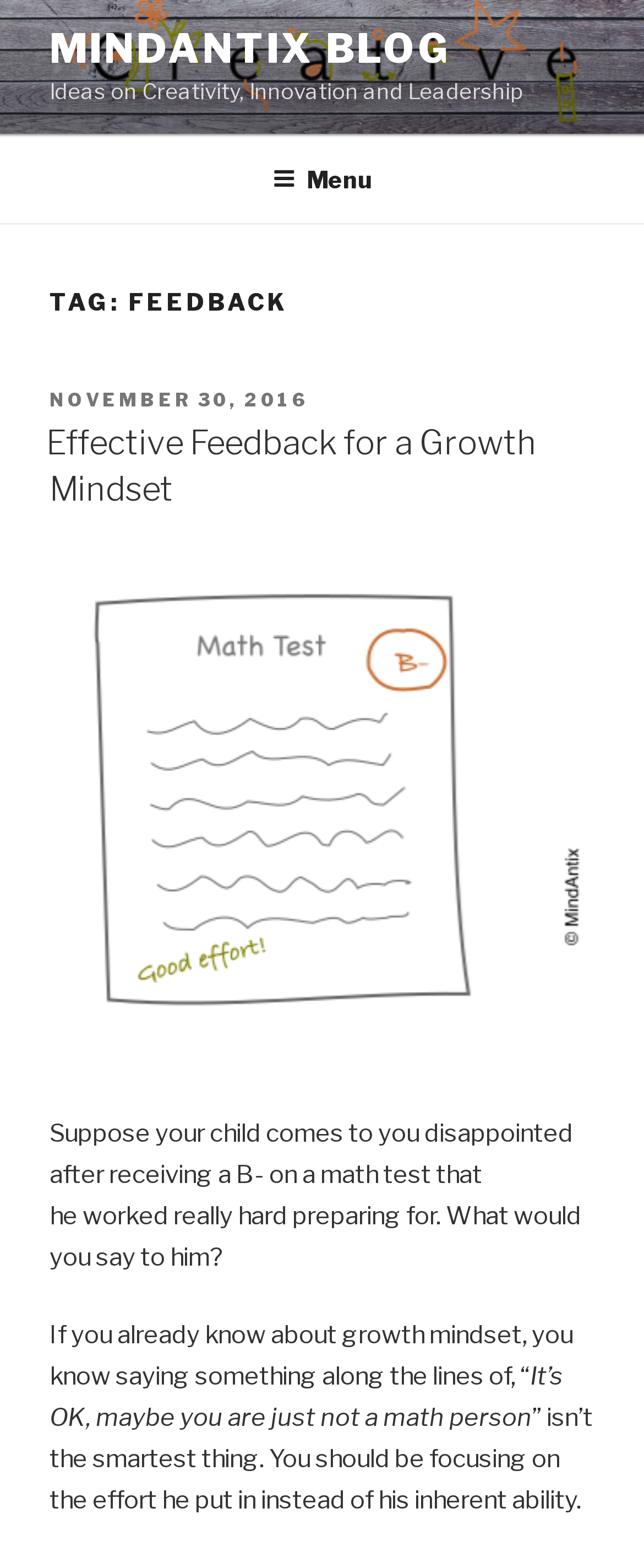Create an elaborate caption that covers all aspects of the webpage.

The webpage is a blog post titled "feedback – MindAntix Blog" with a focus on creativity, innovation, and leadership. At the top, there is a link to the "MINDANTIX BLOG" and a static text describing the blog's theme, "Ideas on Creativity, Innovation and Leadership". 

Below this, there is a navigation menu labeled "Top Menu" that spans the entire width of the page, containing a button labeled "Menu" on the right side. 

The main content of the page is a blog post titled "TAG: FEEDBACK", which is divided into sections. The first section has a header with the post's title, "Effective Feedback for a Growth Mindset", and a link to the same title. Below this, there is a static text describing the post's content, which discusses how to give effective feedback to a child who received a B- on a math test. The text provides an example of what not to say, "It’s OK, maybe you are just not a math person", and suggests focusing on the effort instead of inherent ability.